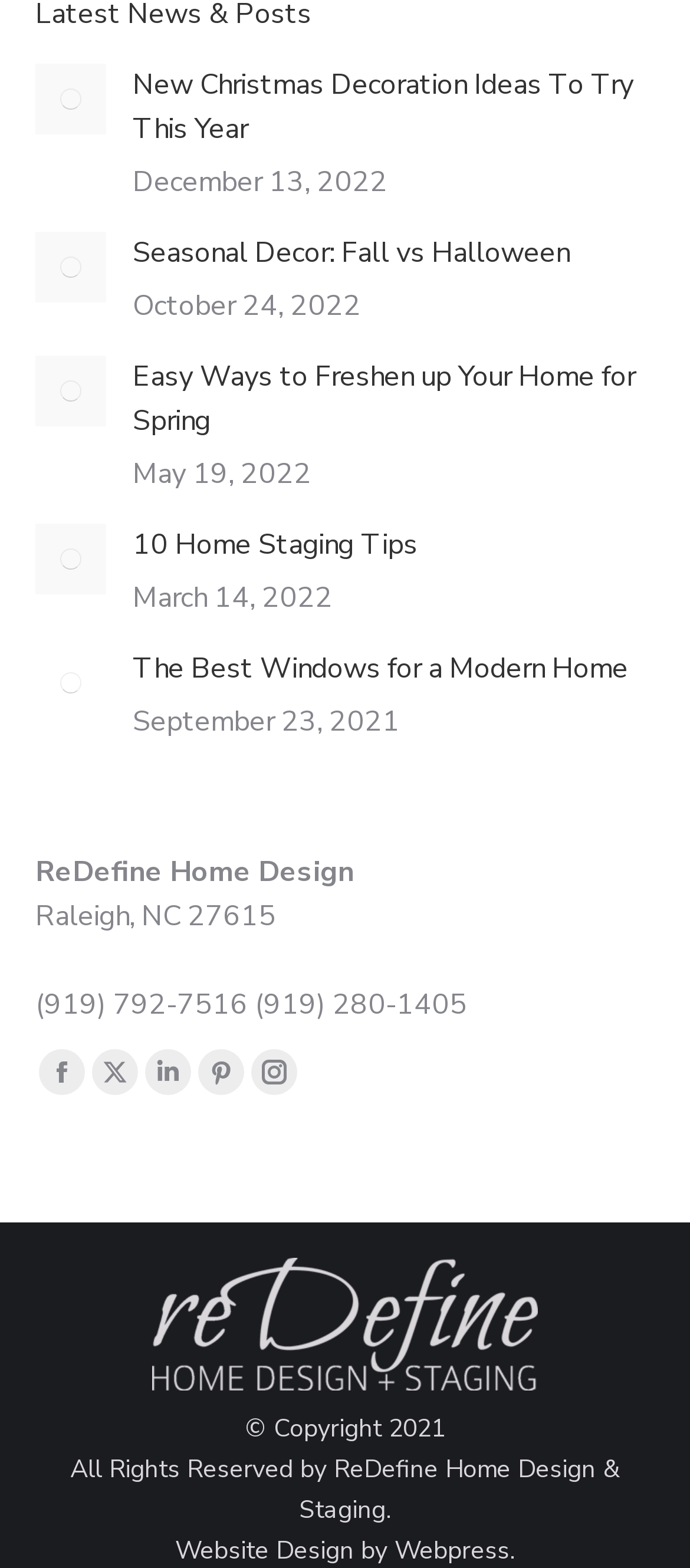Using the description "10 Home Staging Tips", predict the bounding box of the relevant HTML element.

[0.192, 0.334, 0.605, 0.363]